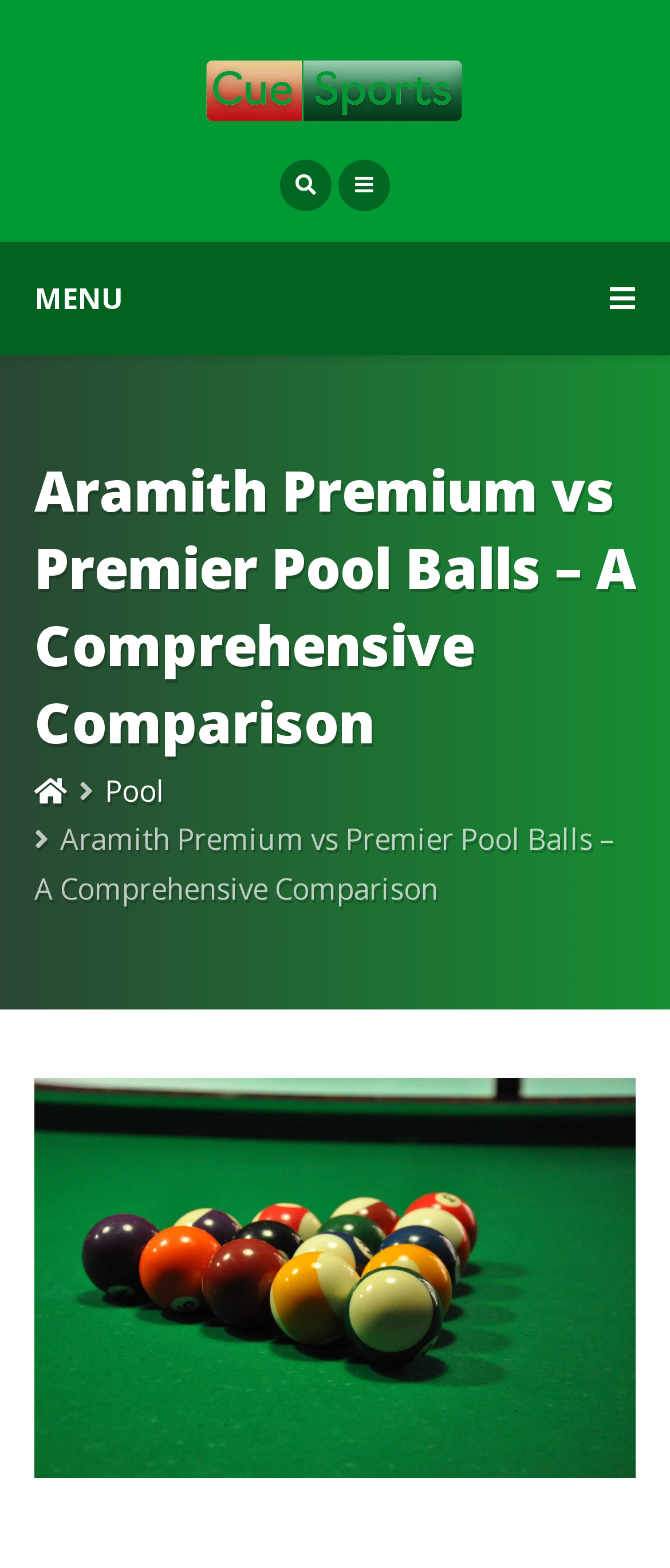What is the purpose of the button with the text 'MENU'?
Please respond to the question with a detailed and informative answer.

The button with the text 'MENU' has an attribute 'expanded' set to False and controls an element with the ID 'magine-main-menu'. This implies that the purpose of this button is to toggle navigation.